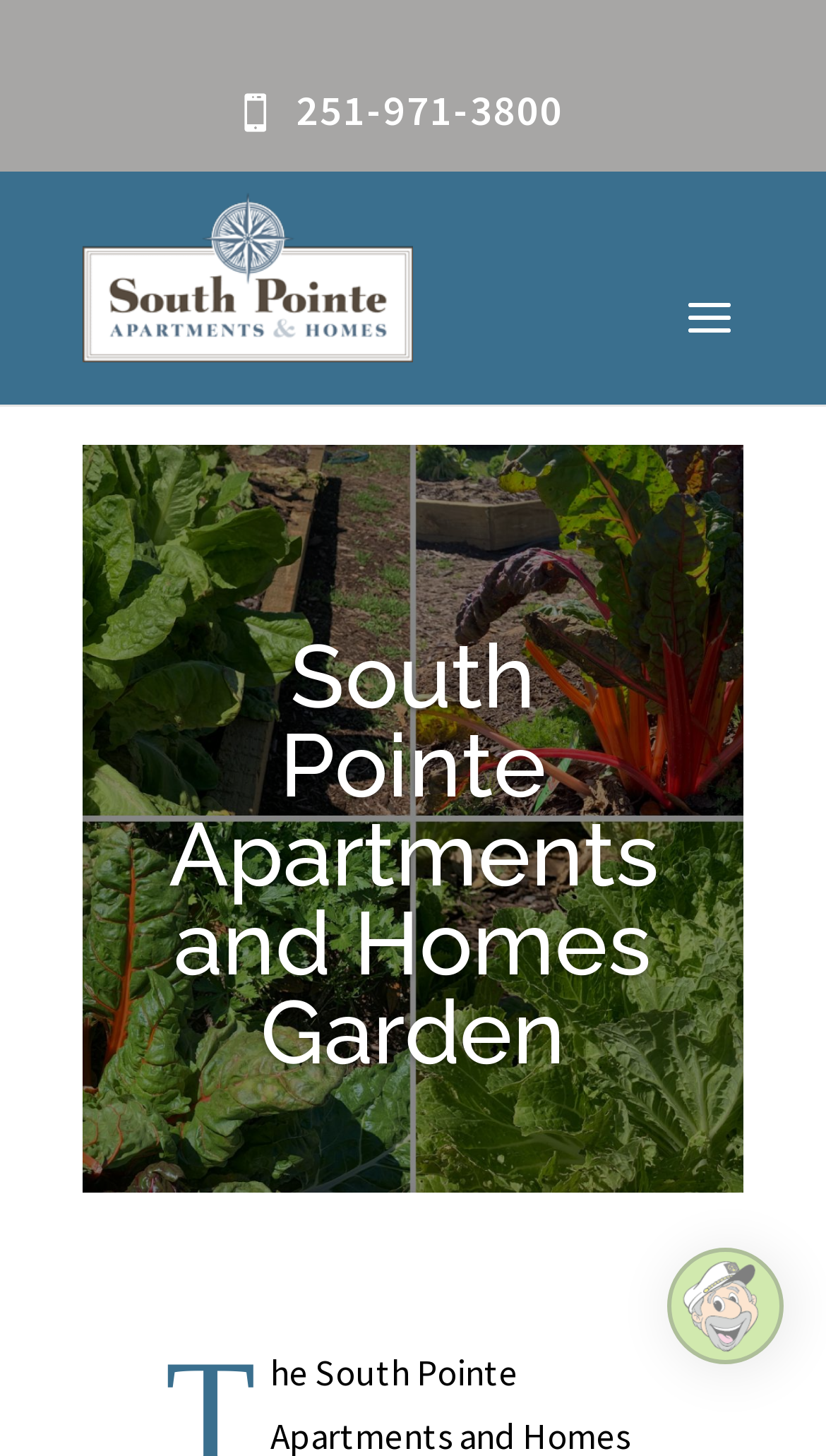Generate the main heading text from the webpage.

South Pointe Apartments and Homes Garden